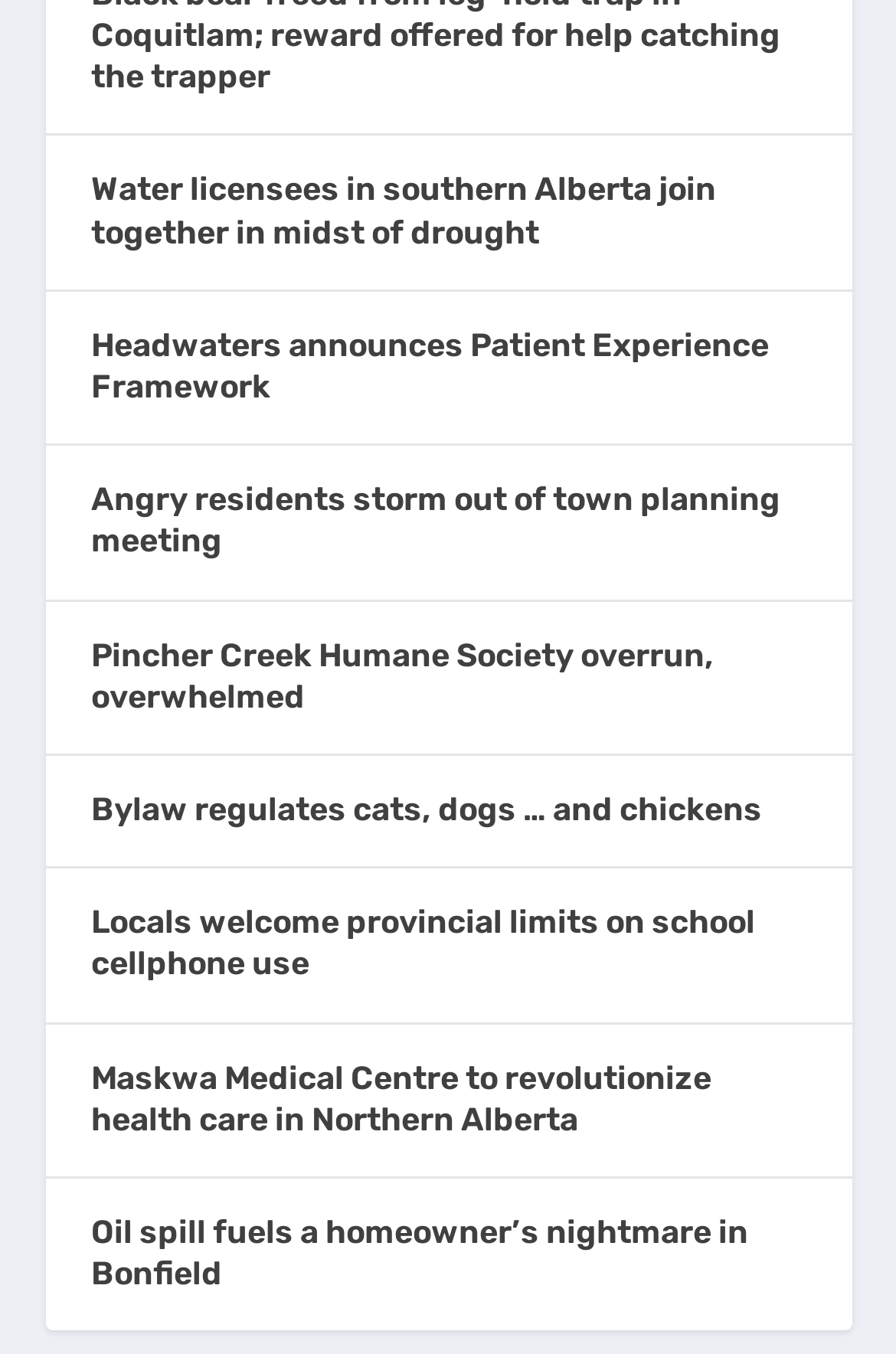Specify the bounding box coordinates of the area that needs to be clicked to achieve the following instruction: "Read about the new bylaw regulating pets and chickens".

[0.101, 0.584, 0.85, 0.612]